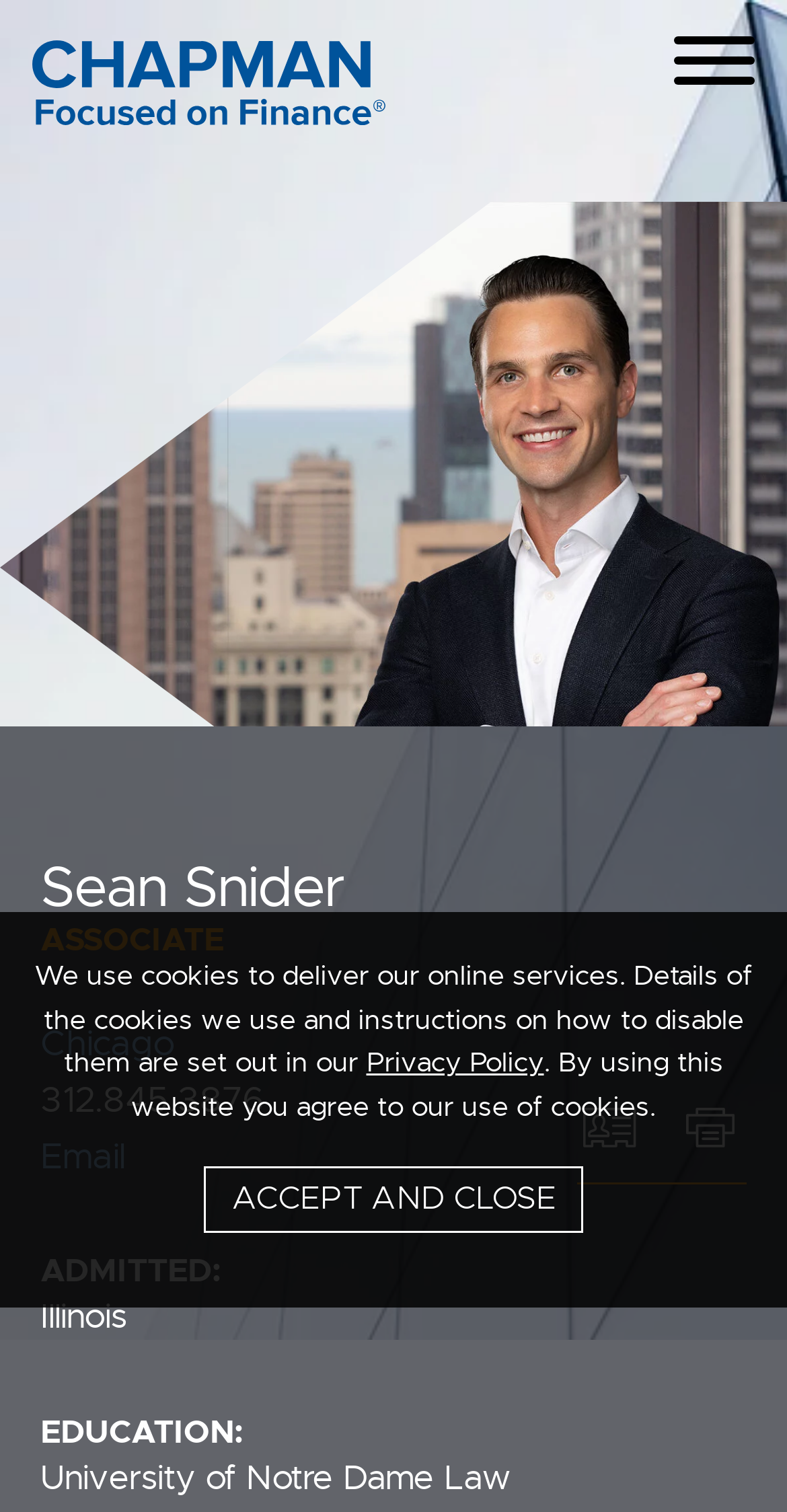Please identify the bounding box coordinates of where to click in order to follow the instruction: "View Sean Snider's profile".

[0.051, 0.563, 0.949, 0.61]